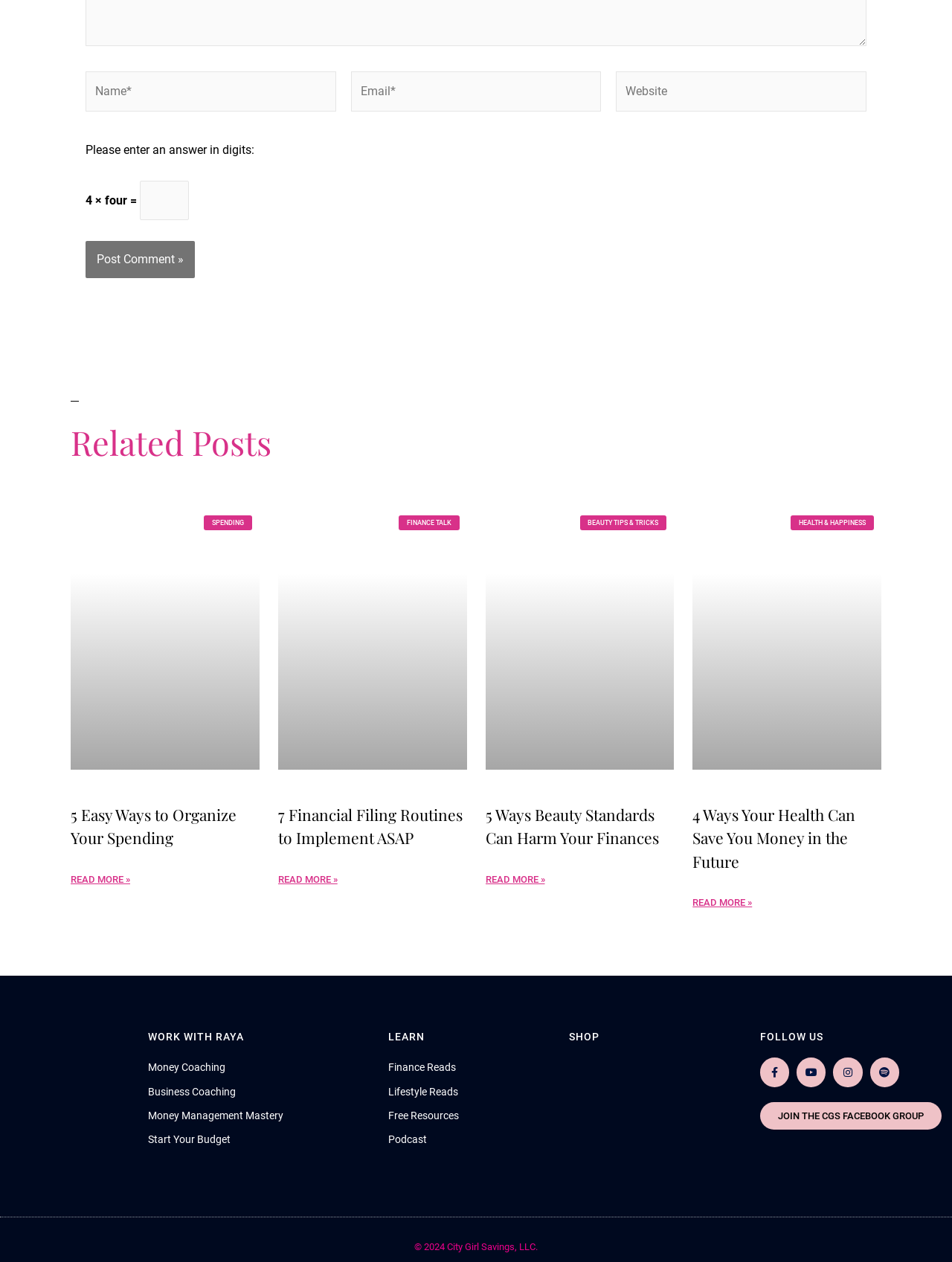Provide your answer to the question using just one word or phrase: What is the topic of the article with heading '5 Easy Ways to Organize Your Spending'? 

Spending